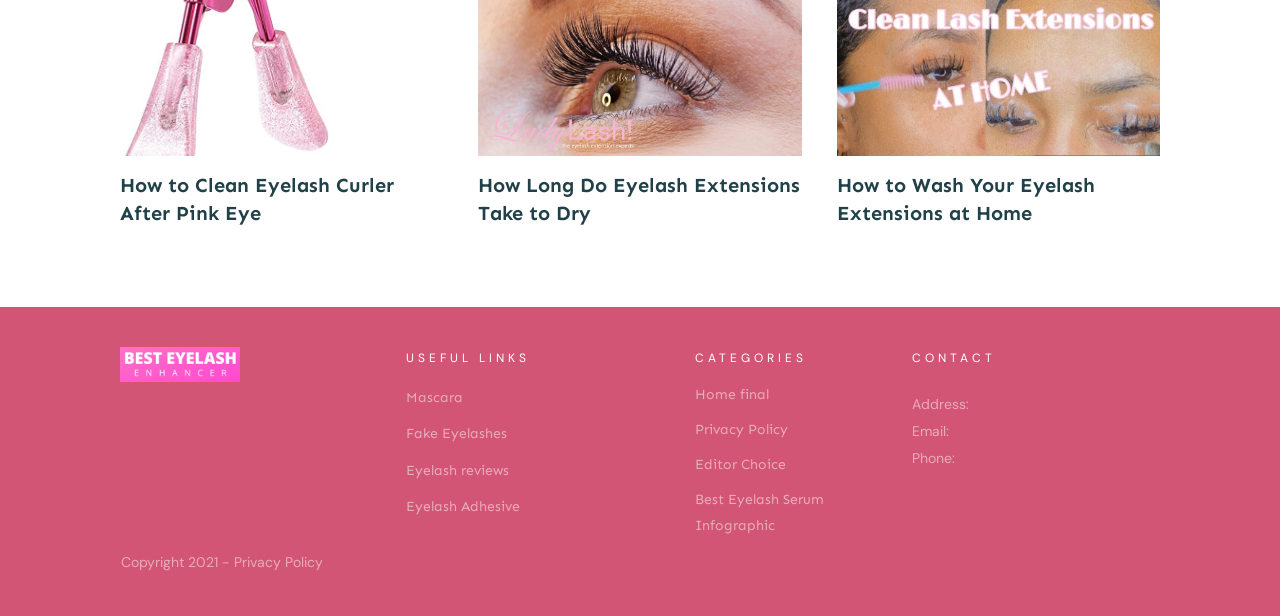Refer to the image and offer a detailed explanation in response to the question: What is the contact information provided on the webpage?

The webpage provides contact information, including an address, email, and phone number, which can be used to get in touch with the website owner or administrator.